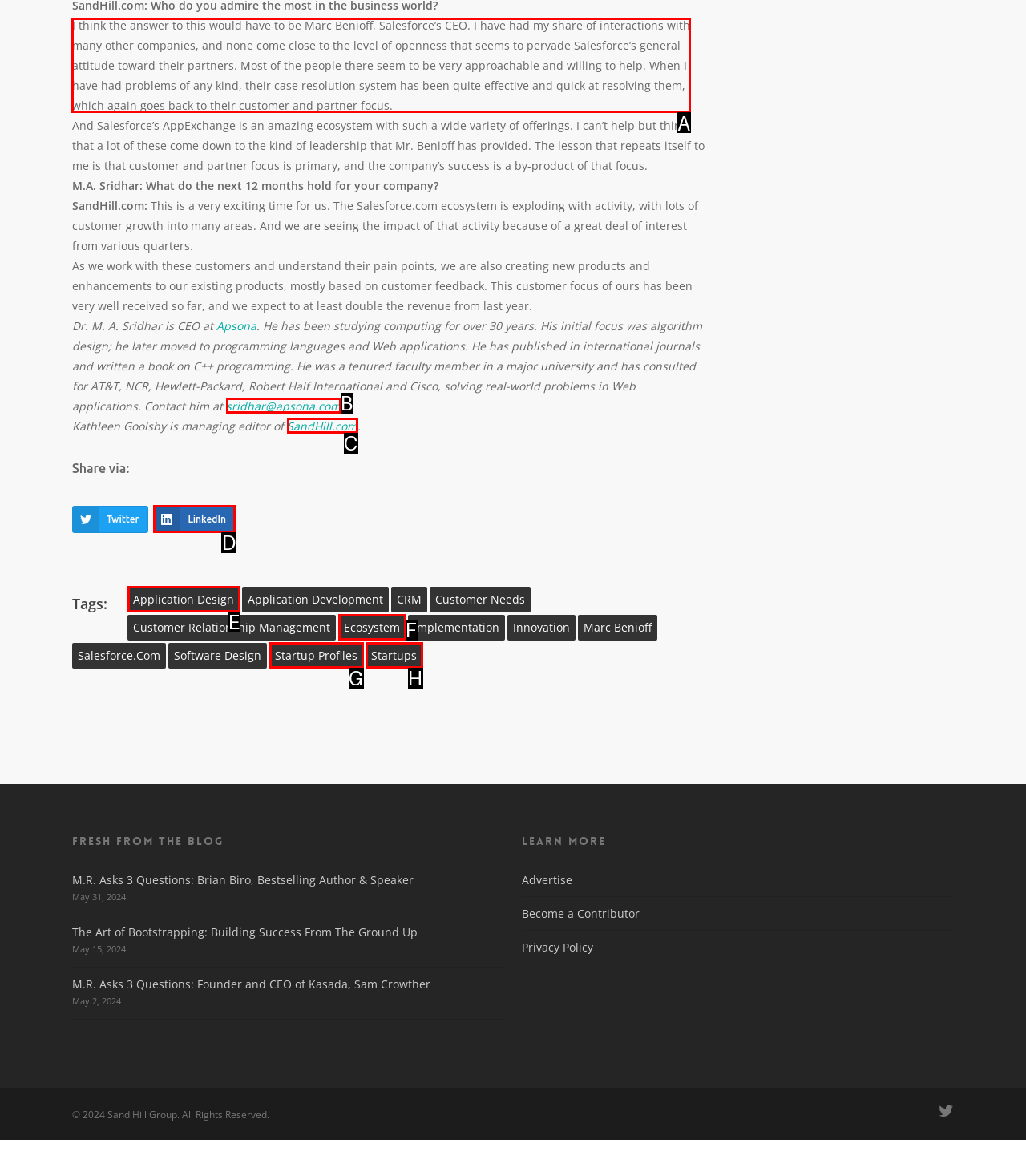Identify the correct UI element to click on to achieve the task: Read the article about Marc Benioff. Provide the letter of the appropriate element directly from the available choices.

A